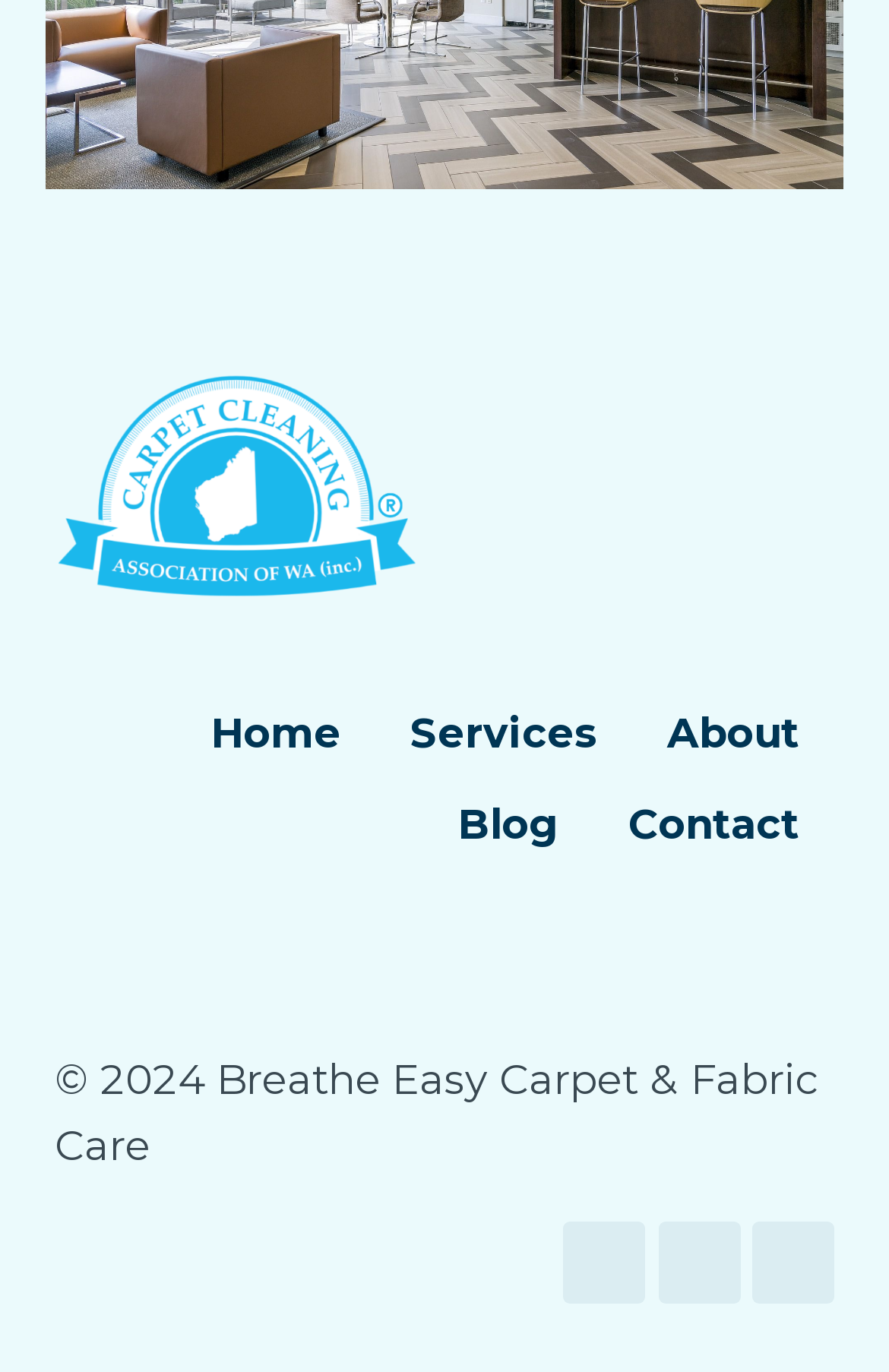Given the description About, predict the bounding box coordinates of the UI element. Ensure the coordinates are in the format (top-left x, top-left y, bottom-right x, bottom-right y) and all values are between 0 and 1.

[0.711, 0.503, 0.938, 0.569]